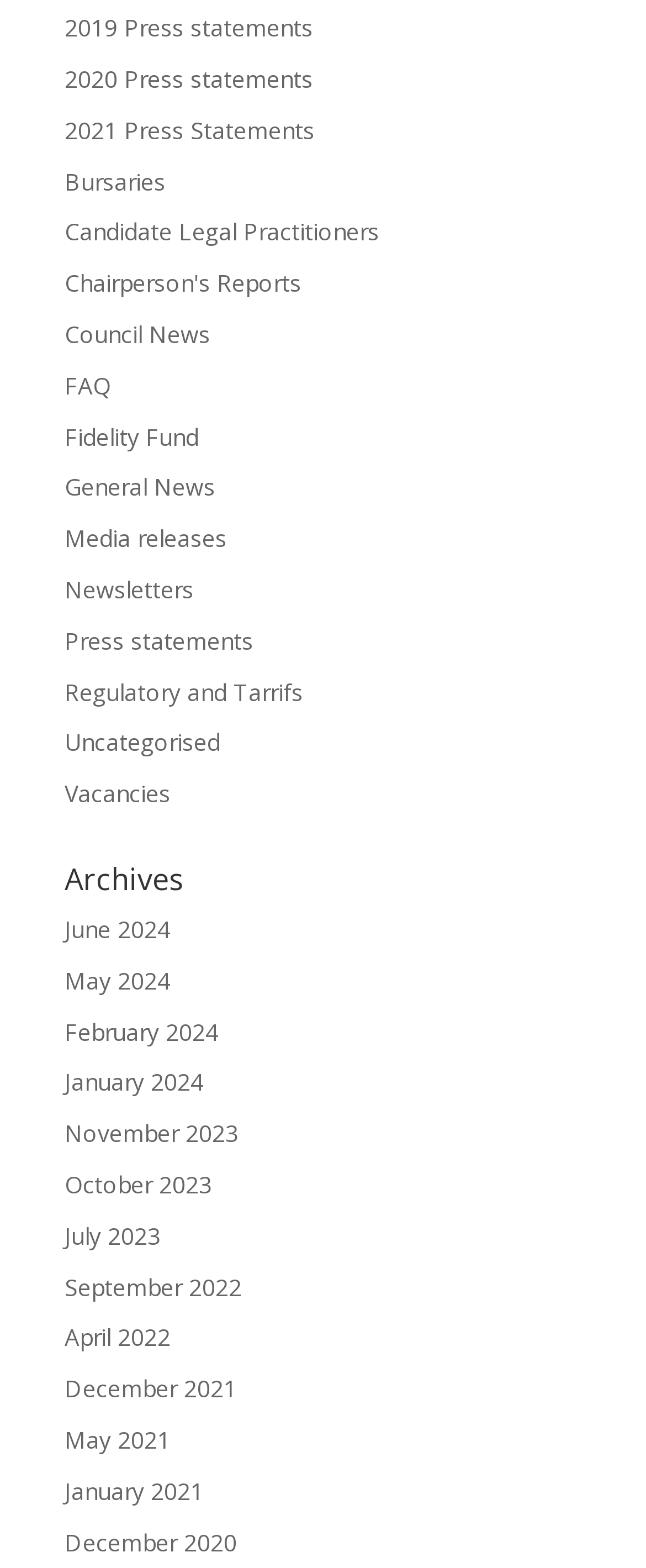How many types of reports are available?
Offer a detailed and exhaustive answer to the question.

I found two types of reports available on the webpage: Chairperson's Reports and Press statements. These are listed as separate links, indicating that users can access different types of reports.